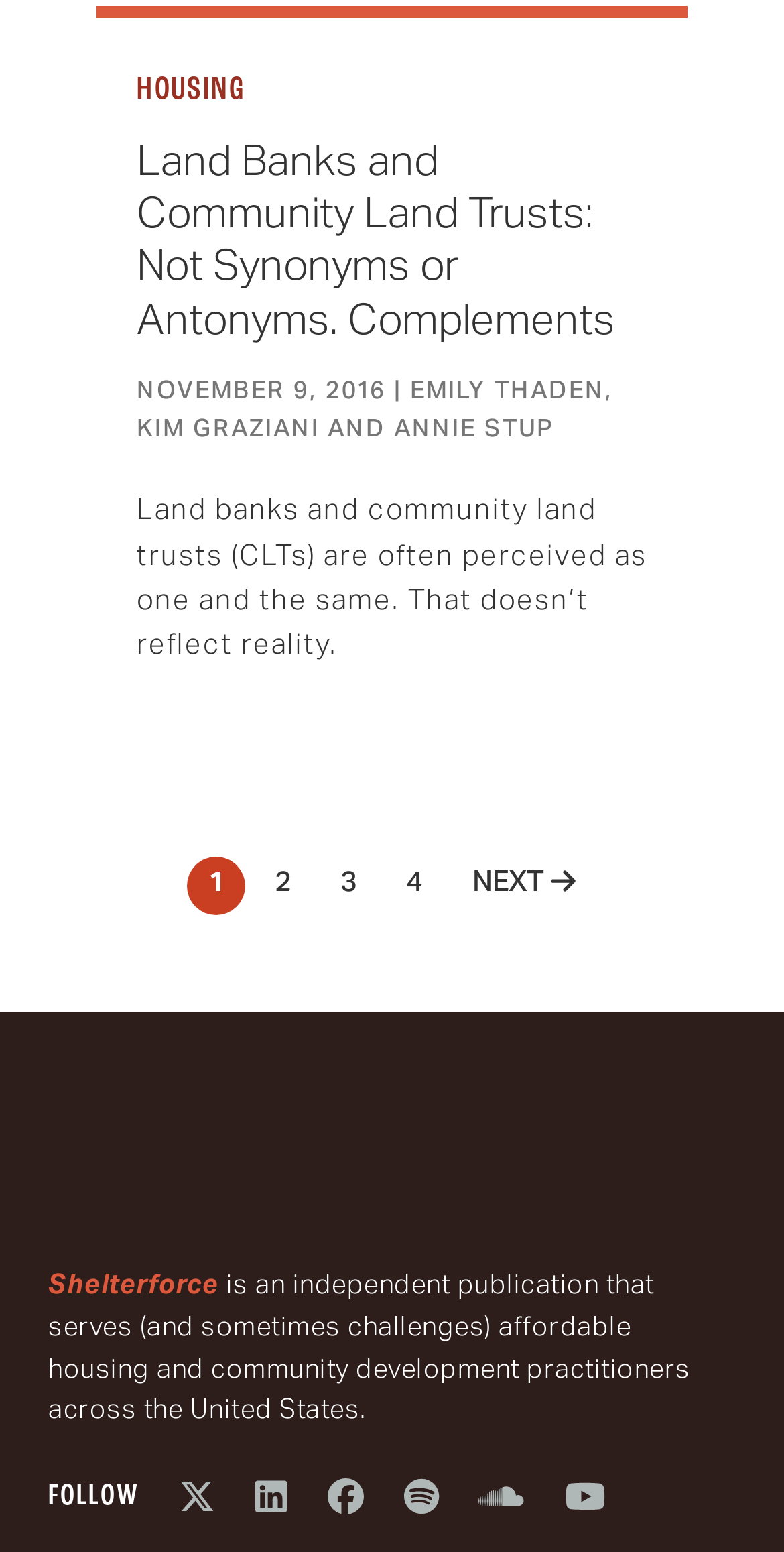What social media platforms can you follow Shelterforce on?
Give a thorough and detailed response to the question.

The social media platforms that Shelterforce can be followed on can be found in the link elements with the images of the respective platforms, located at the bottom of the webpage.